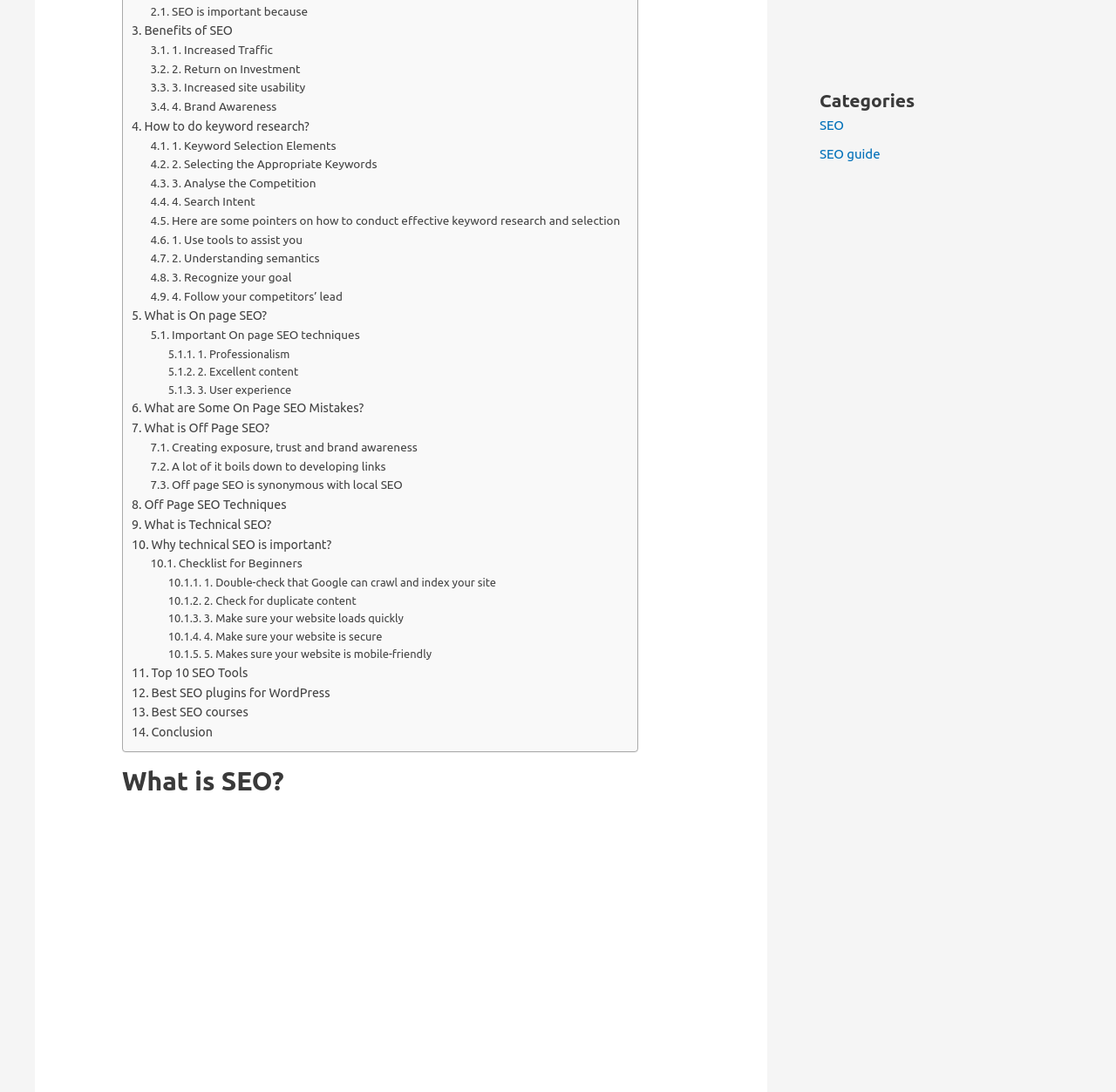Determine the bounding box coordinates of the clickable region to follow the instruction: "Learn about 'On page SEO techniques'".

[0.135, 0.299, 0.322, 0.316]